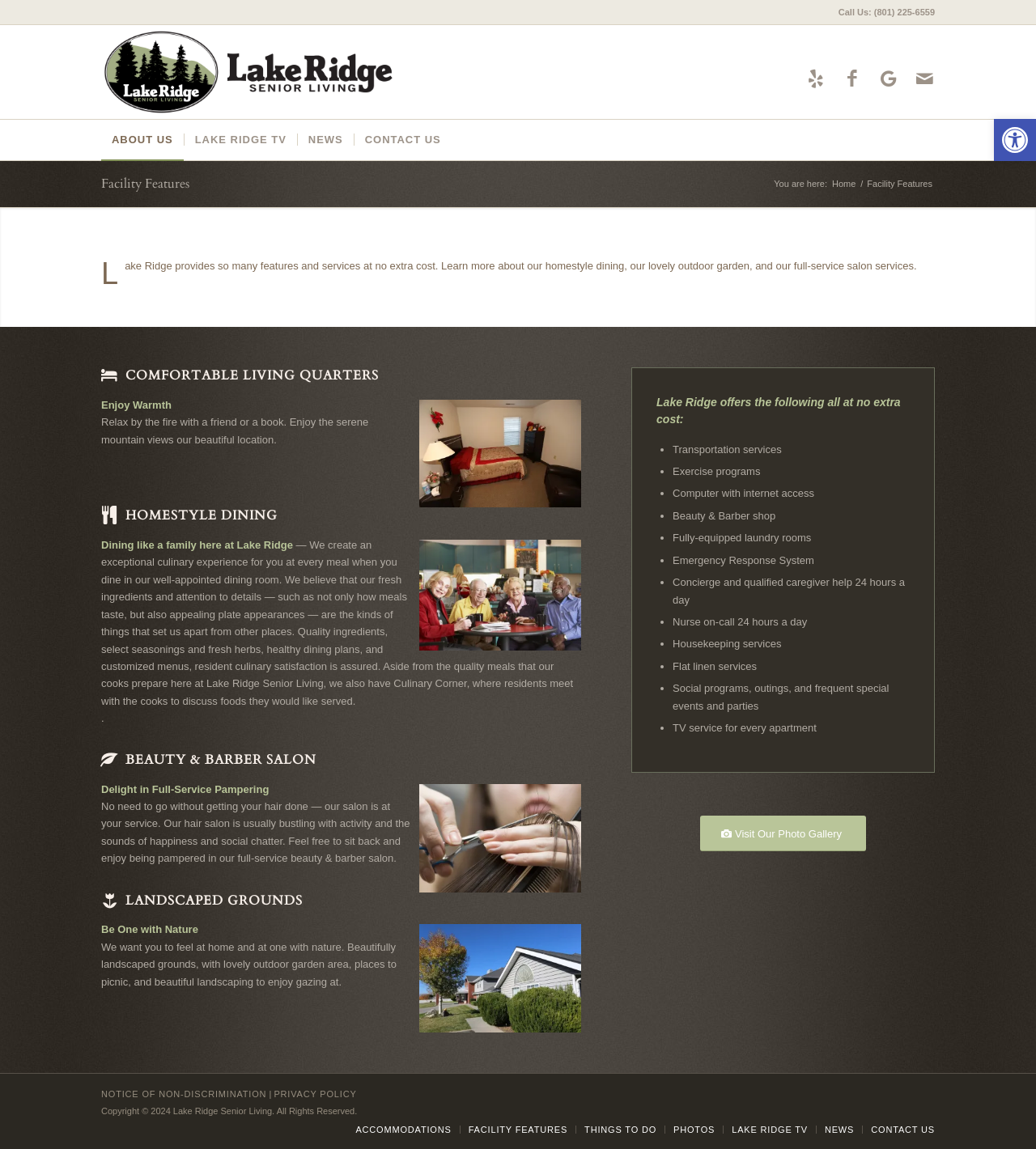Determine the bounding box coordinates of the clickable element to achieve the following action: 'Visit the ABOUT US page'. Provide the coordinates as four float values between 0 and 1, formatted as [left, top, right, bottom].

[0.098, 0.104, 0.177, 0.139]